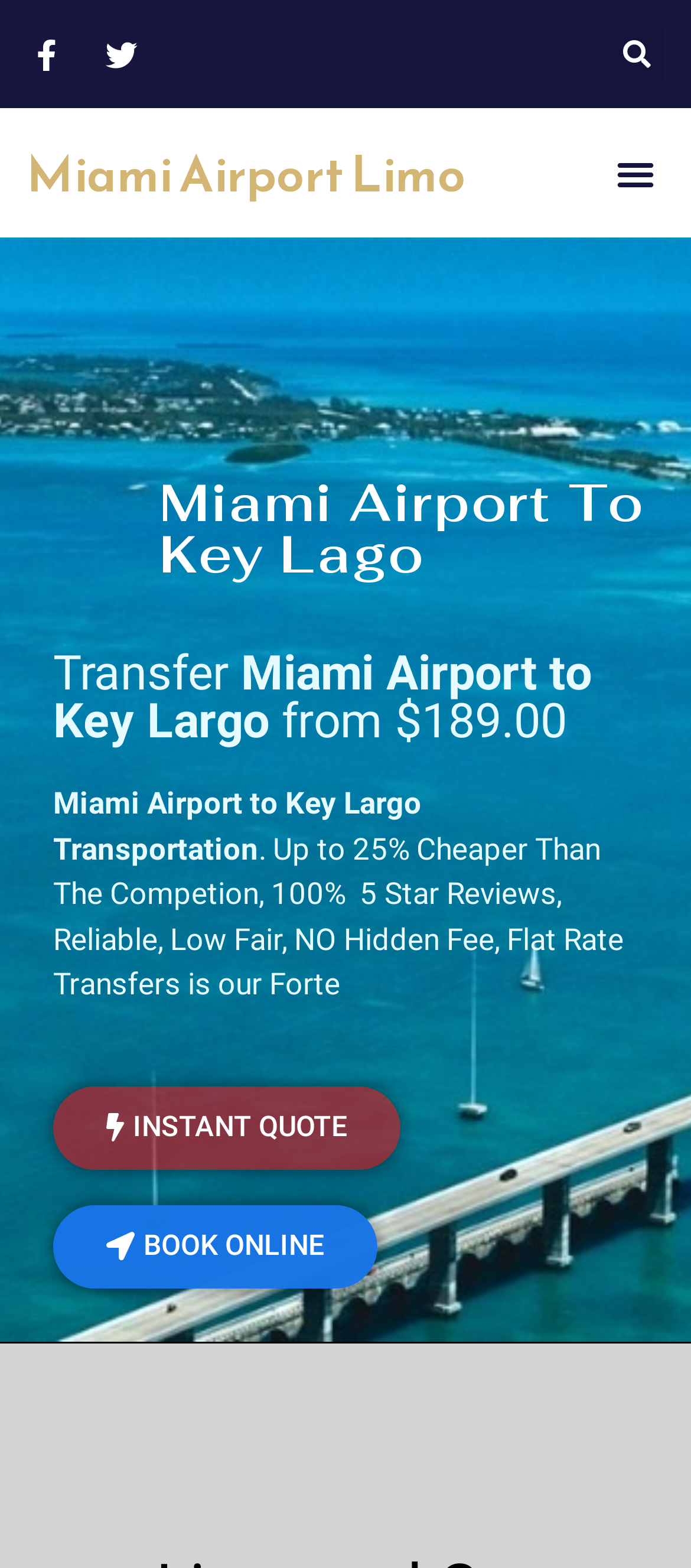What is the name of the limo service?
Please answer the question with as much detail as possible using the screenshot.

I found the answer by looking at the heading 'Miami Airport Limo' which indicates the name of the limo service.